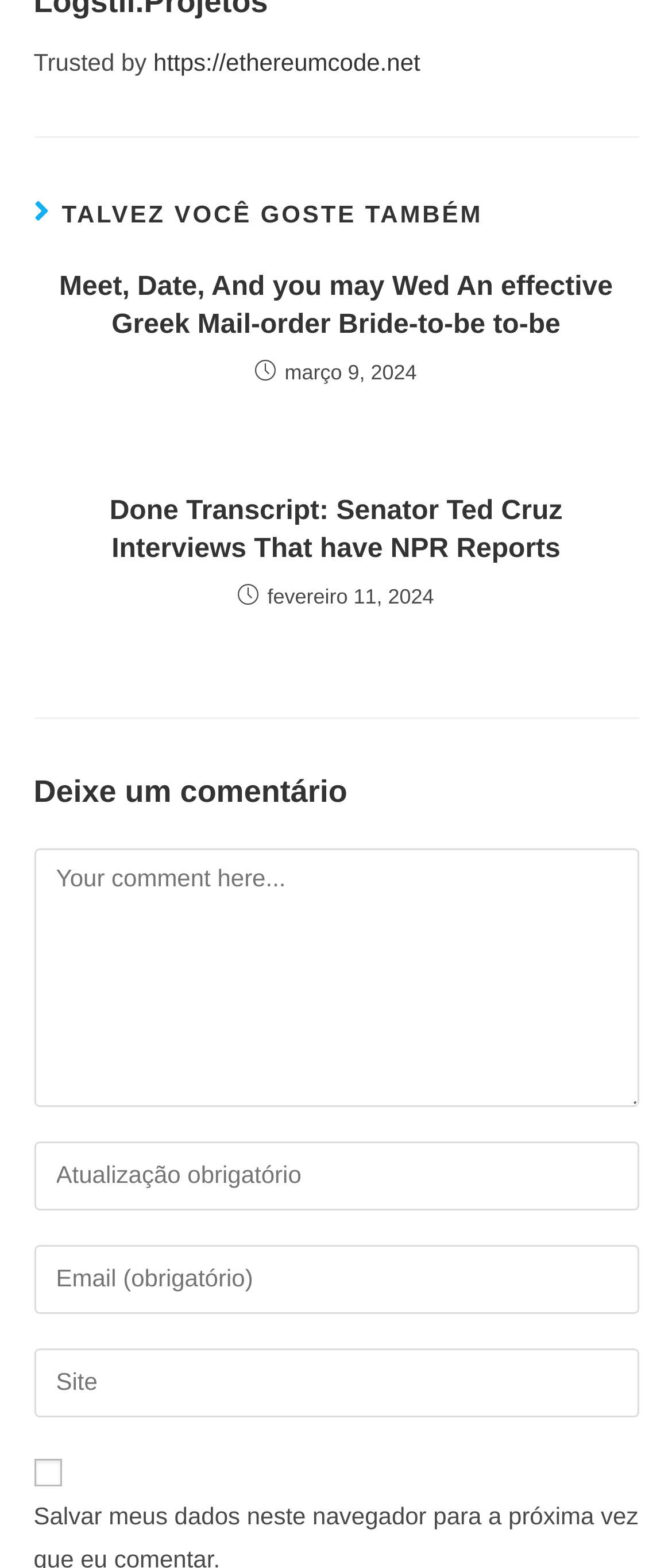Based on the image, provide a detailed and complete answer to the question: 
When was the second article published?

The second article has a time element with the text 'fevereiro 11, 2024', which indicates the publication date of the article.